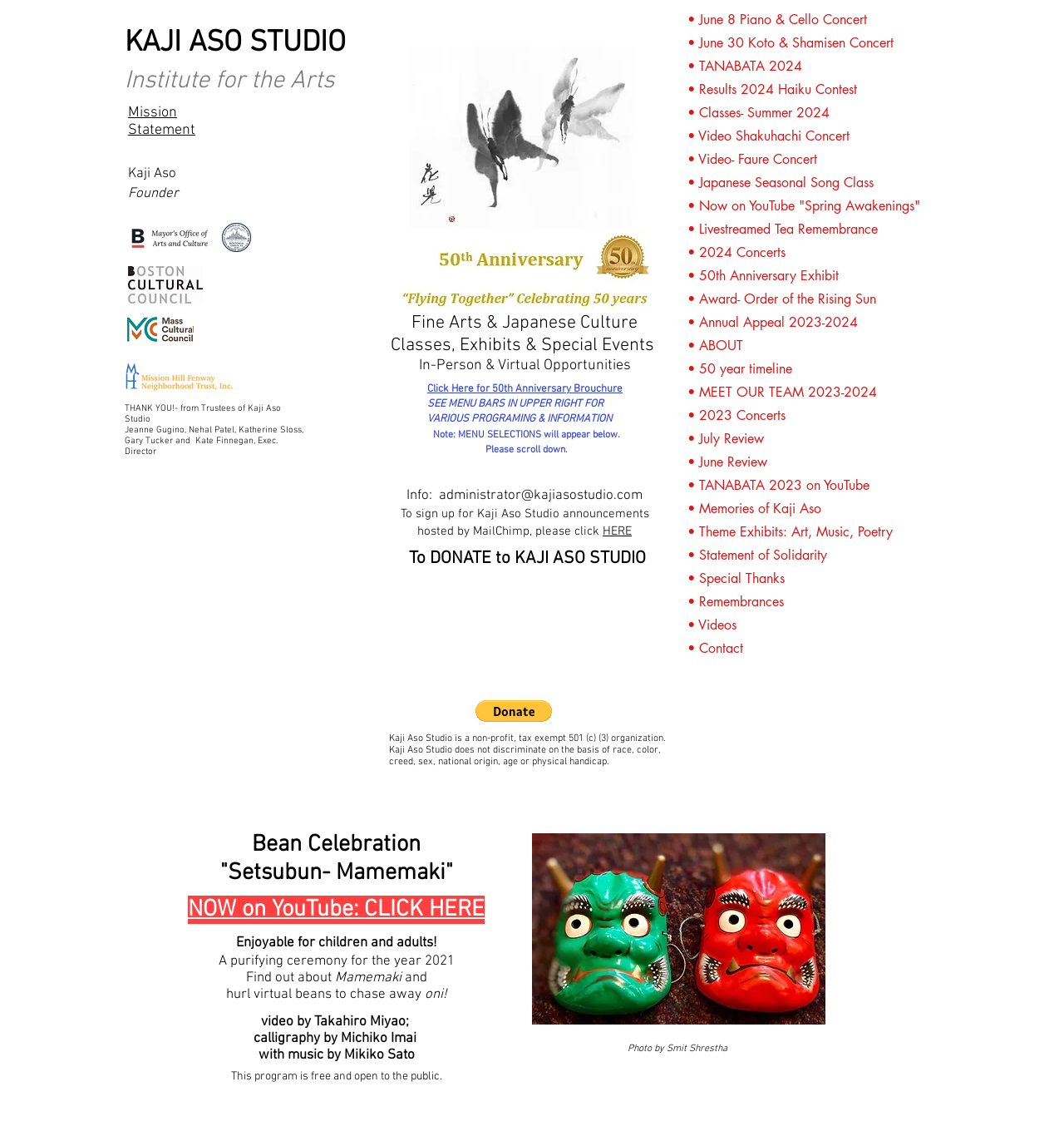Identify the coordinates of the bounding box for the element that must be clicked to accomplish the instruction: "Click on the 'Mission Statement' link".

[0.12, 0.093, 0.184, 0.124]